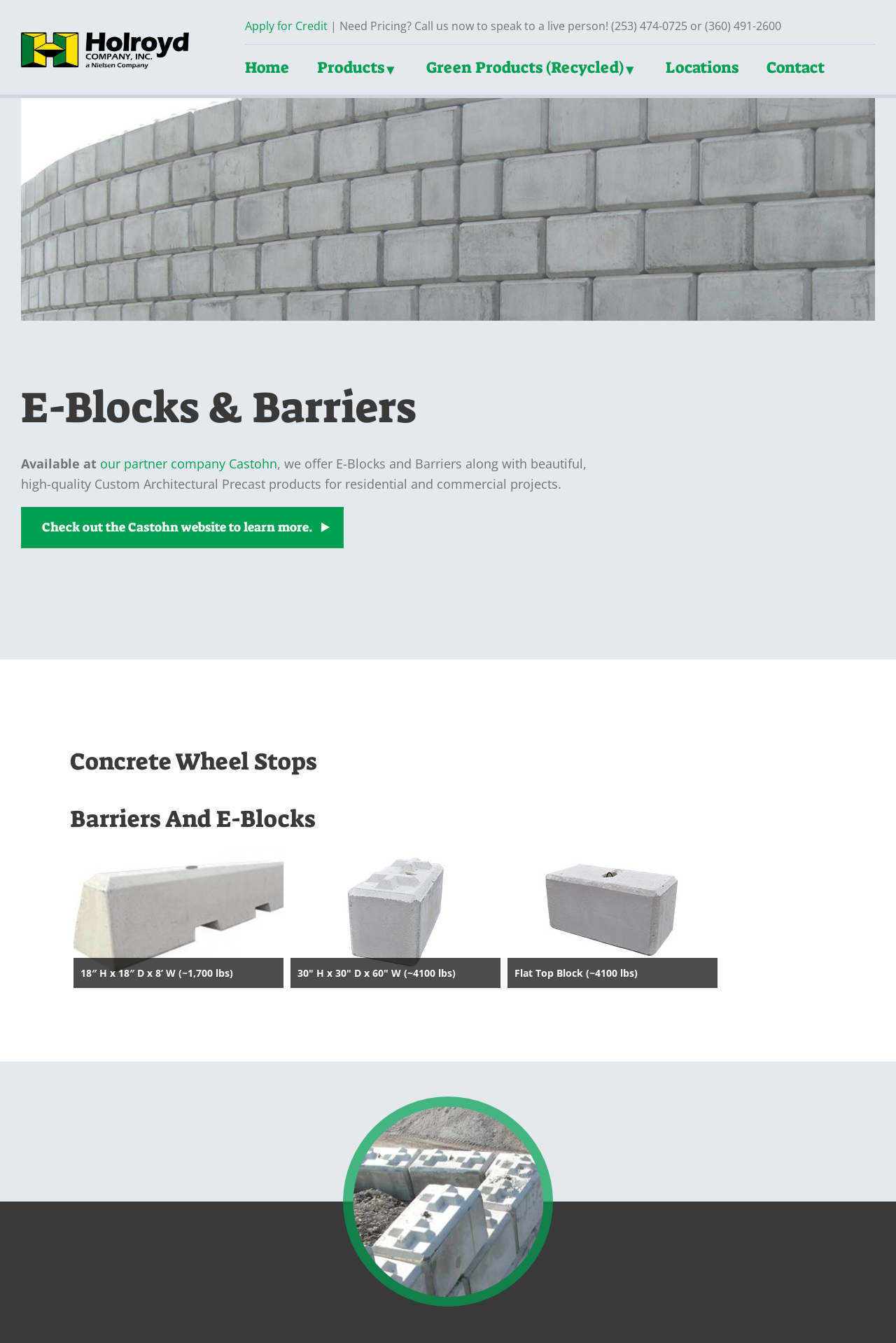Construct a thorough caption encompassing all aspects of the webpage.

The webpage is about E-Blocks and Barriers from Holroyd. At the top left, there is a website logo, which is an image linked to the website's homepage. Next to the logo, there is a navigation menu with links to "Home", "Products", "Green Products (Recycled)", "Locations", "Contact", and "Apply for Credit". 

Below the navigation menu, there is a promotional text that reads "Need Pricing? Call us now to speak to a live person! (253) 474-0725 or (360) 491-2600". 

On the right side of the page, there is a secondary navigation menu with the same links as the top navigation menu, but with additional dropdown indicators for "Products" and "Green Products (Recycled)". 

The main content of the page is divided into sections. The first section has a heading "E-Blocks & Barriers" and describes the products available at the partner company Castohn, including E-Blocks and Barriers, as well as Custom Architectural Precast products for residential and commercial projects. There is a link to the Castohn website to learn more.

The next section has headings for "Concrete Wheel Stops" and "Barriers And E-Blocks", followed by a list of product specifications, including dimensions and weights. 

At the bottom of the page, there is an image of an E-Block.